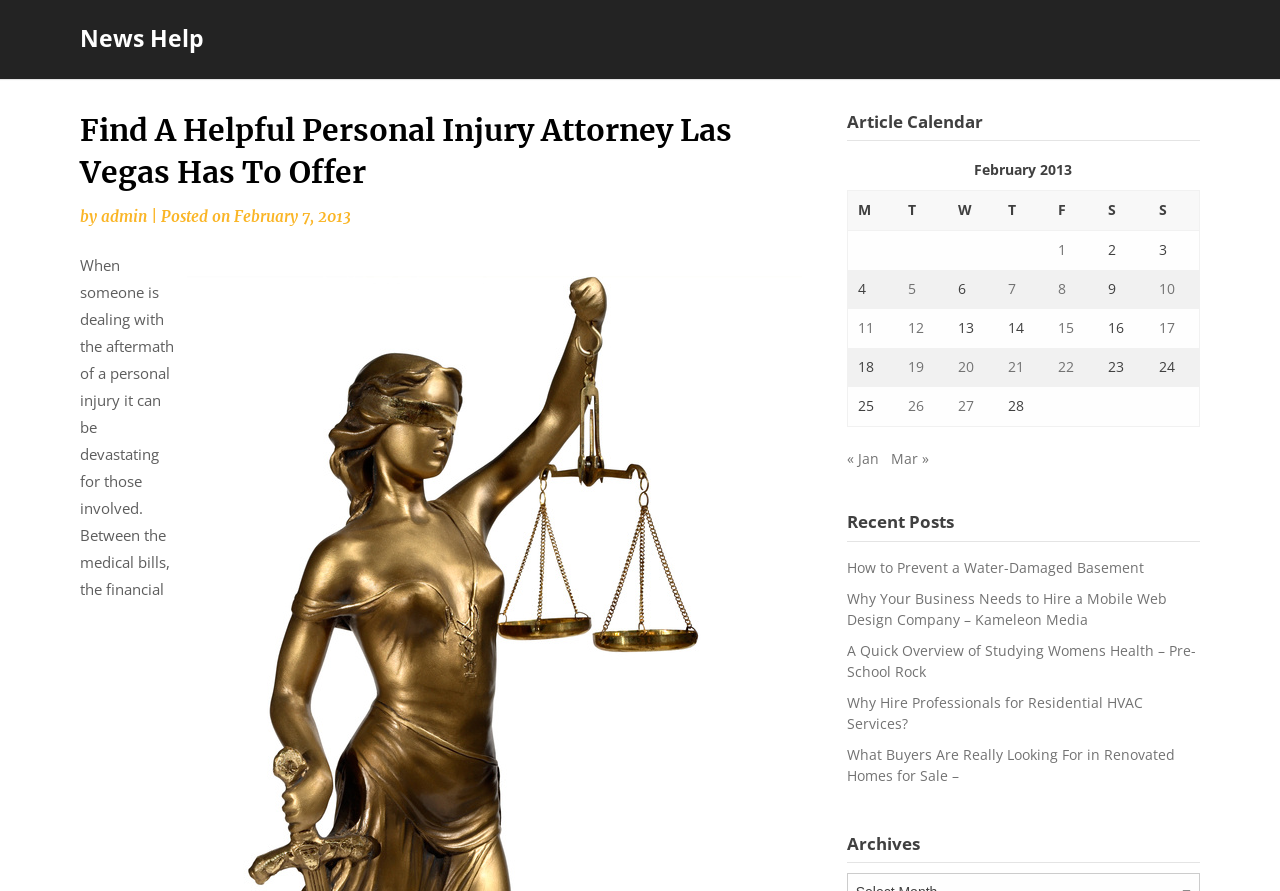Offer a thorough description of the webpage.

This webpage appears to be a blog or news website, with a focus on personal injury attorneys in Las Vegas. The top section of the page features a heading that reads "News Help" and a subheading that says "Find A Helpful Personal Injury Attorney Las Vegas Has To Offer". Below this, there is a section with the title "Article Calendar" that displays a table with dates in February 2013. Each date has a corresponding link to a published post.

To the right of the calendar, there is a section with the title "Recent Posts" that lists four links to recent articles. The articles' titles include "How to Prevent a Water-Damaged Basement", "Why Your Business Needs to Hire a Mobile Web Design Company", "A Quick Overview of Studying Womens Health", and "Why Hire Professionals for Residential HVAC Services".

At the bottom of the page, there is a navigation section with links to previous and next months, allowing users to browse through archived posts. Overall, the webpage appears to be a resource for individuals seeking information on personal injury attorneys in Las Vegas, as well as a platform for publishing articles on various topics.